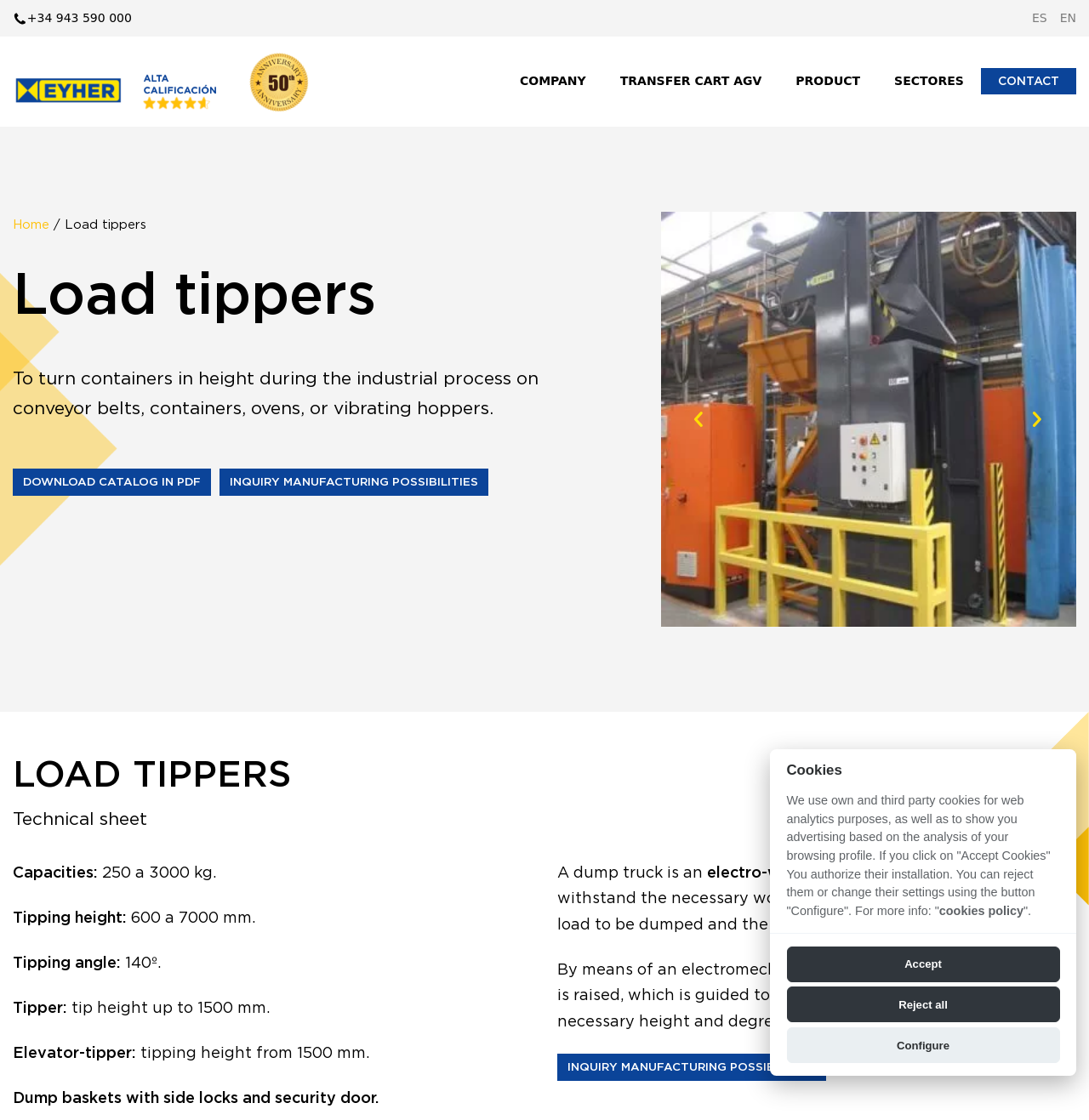Please identify the coordinates of the bounding box for the clickable region that will accomplish this instruction: "Click the phone number link".

[0.012, 0.008, 0.121, 0.025]